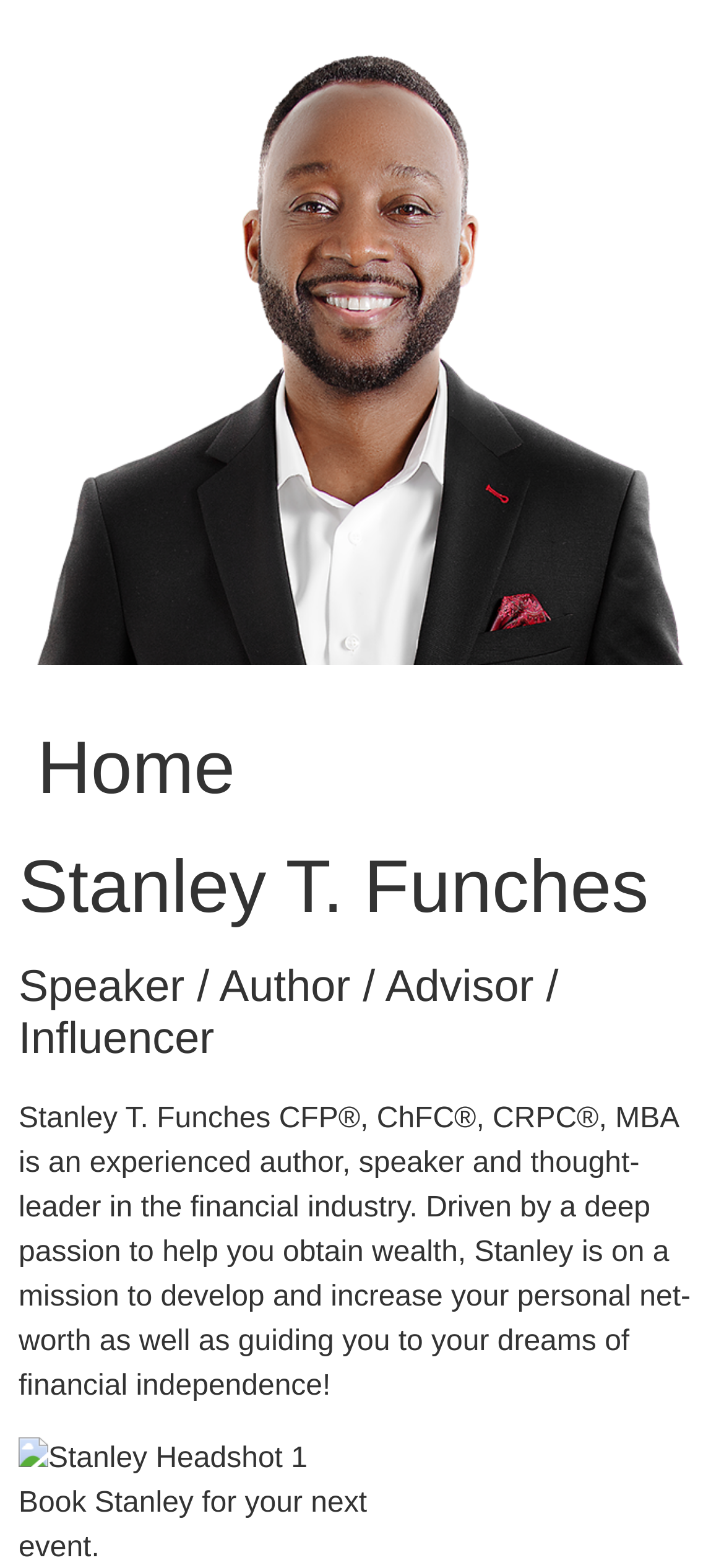What can Stanley be booked for?
Can you provide an in-depth and detailed response to the question?

The webpage mentions 'Book Stanley for your next event', indicating that Stanley can be booked for events.